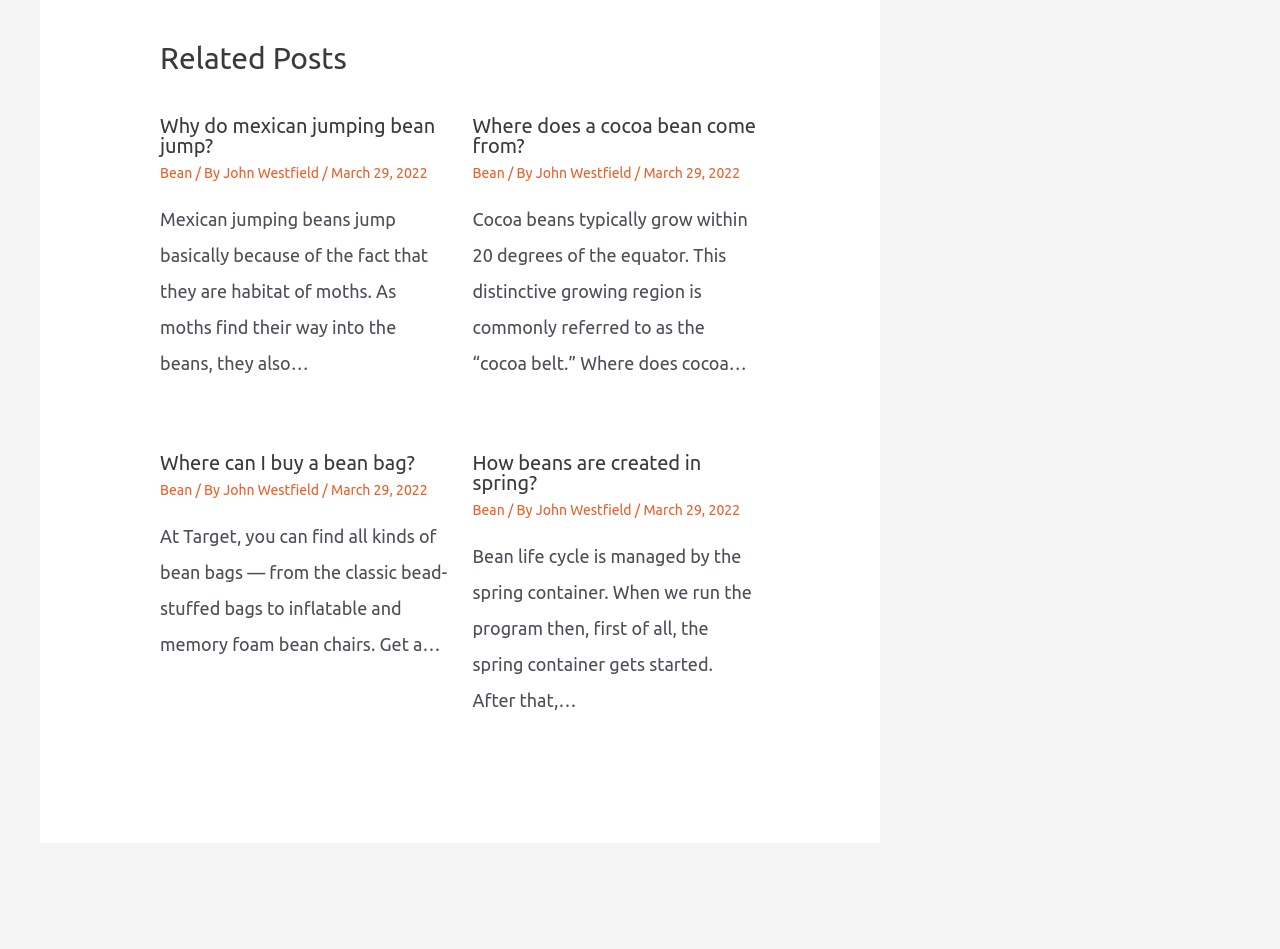What is the region where cocoa beans typically grow?
Look at the screenshot and give a one-word or phrase answer.

The cocoa belt